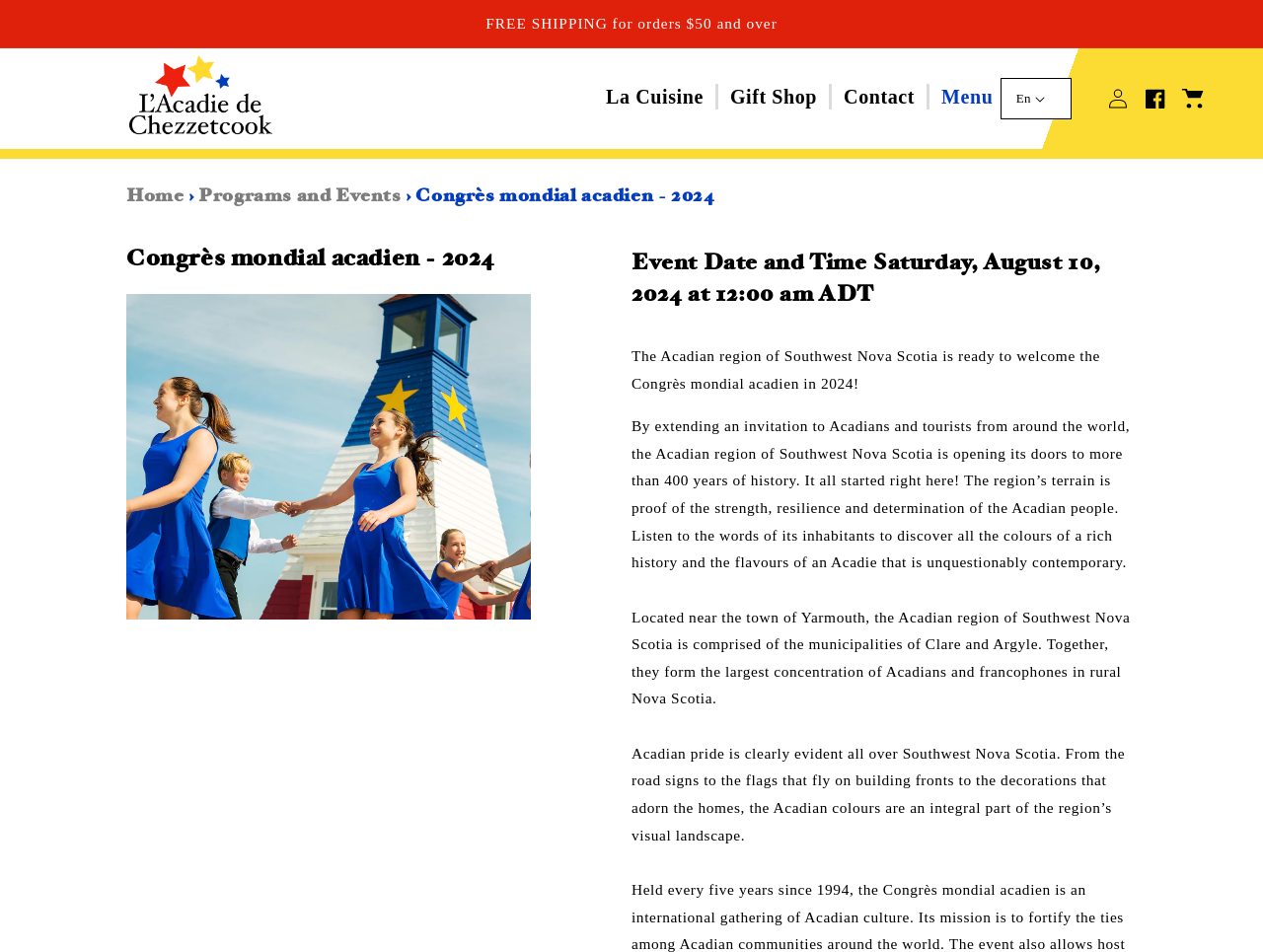Identify the bounding box for the described UI element: "Programs and Events".

[0.157, 0.2, 0.318, 0.215]